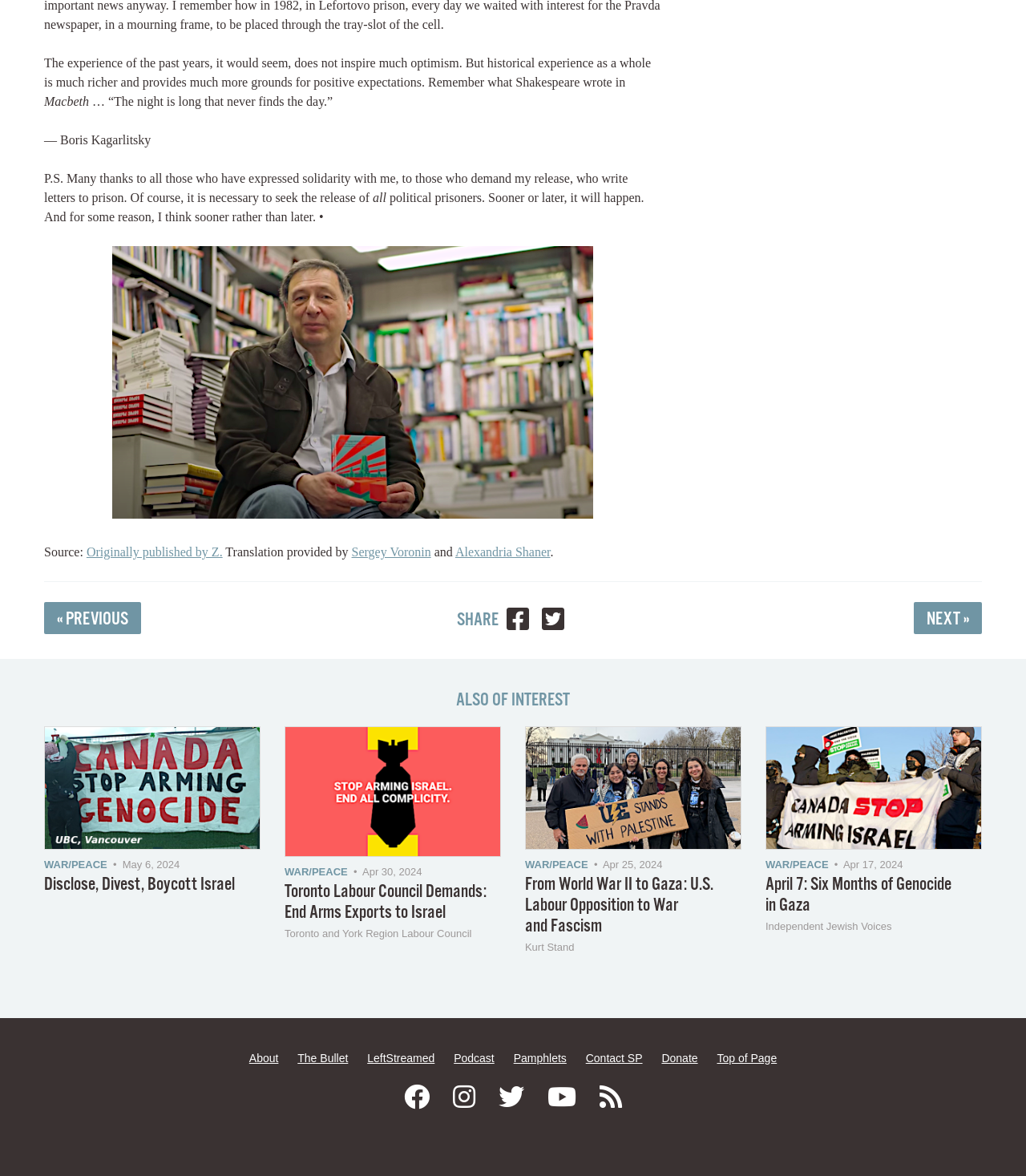Please provide a comprehensive response to the question based on the details in the image: What is the author of the first article?

The first article is the one that starts with 'The experience of the past years, it would seem, does not inspire much optimism.' and ends with '— Boris Kagarlitsky'. Therefore, the author of the first article is Boris Kagarlitsky.